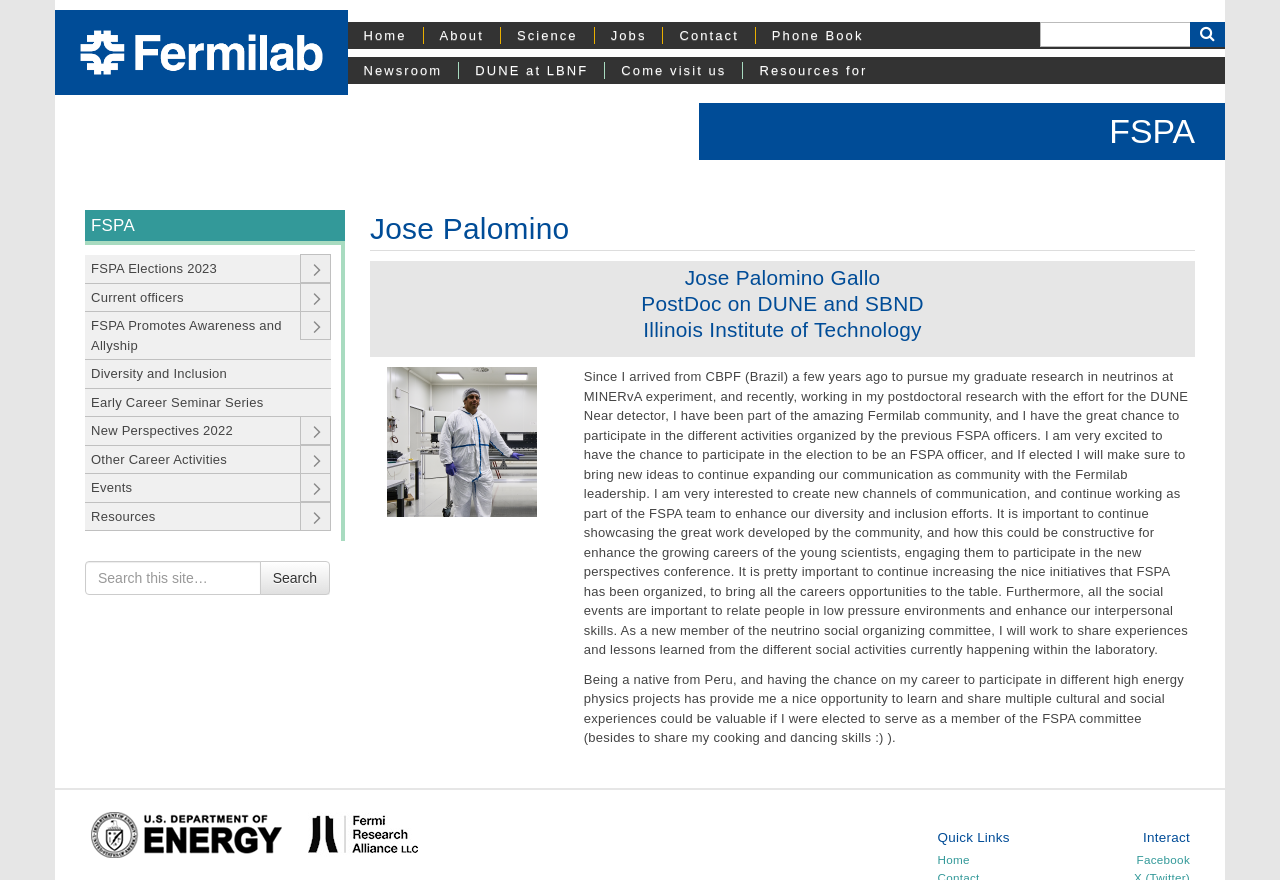Specify the bounding box coordinates of the area that needs to be clicked to achieve the following instruction: "Search for something".

[0.812, 0.025, 0.93, 0.053]